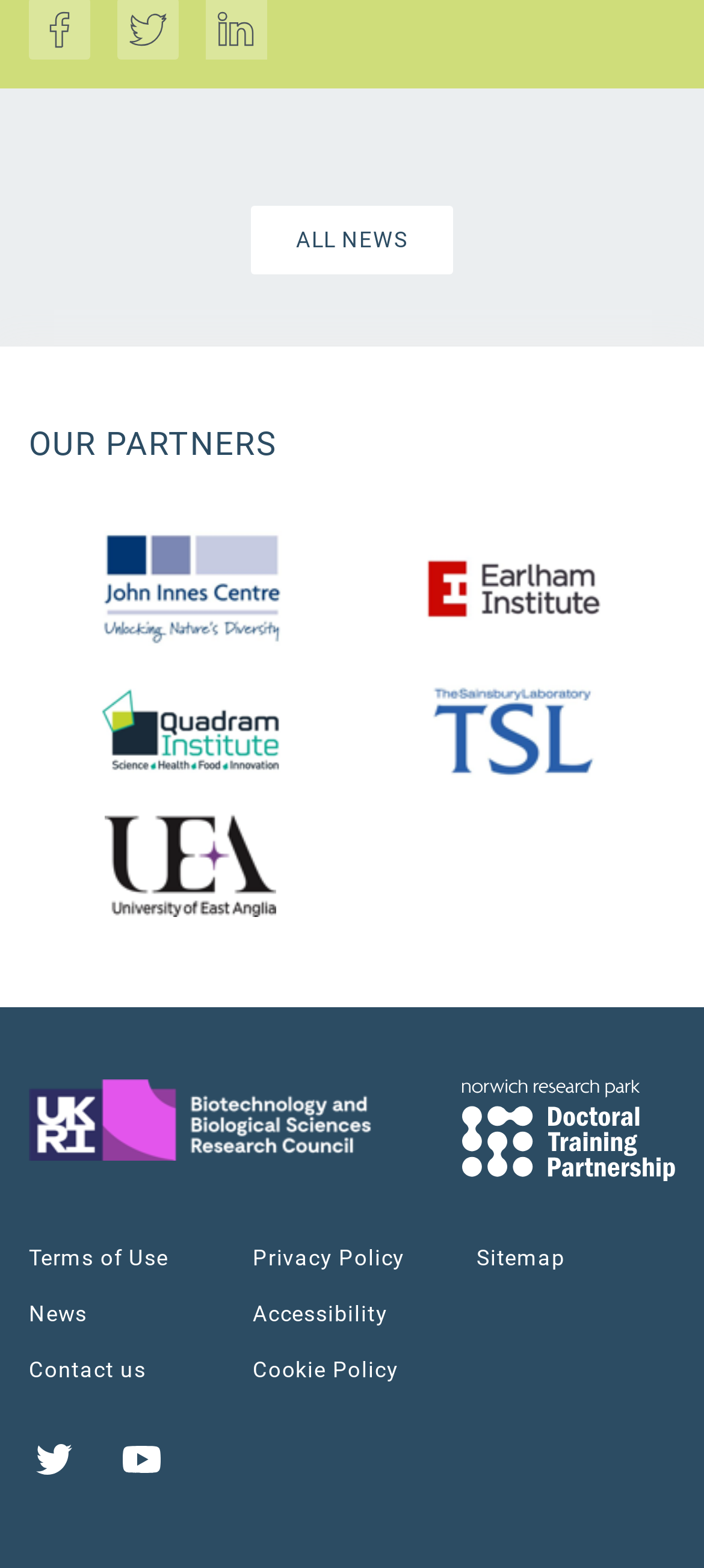Please locate the bounding box coordinates of the element that needs to be clicked to achieve the following instruction: "Click on ALL NEWS". The coordinates should be four float numbers between 0 and 1, i.e., [left, top, right, bottom].

[0.357, 0.131, 0.643, 0.175]